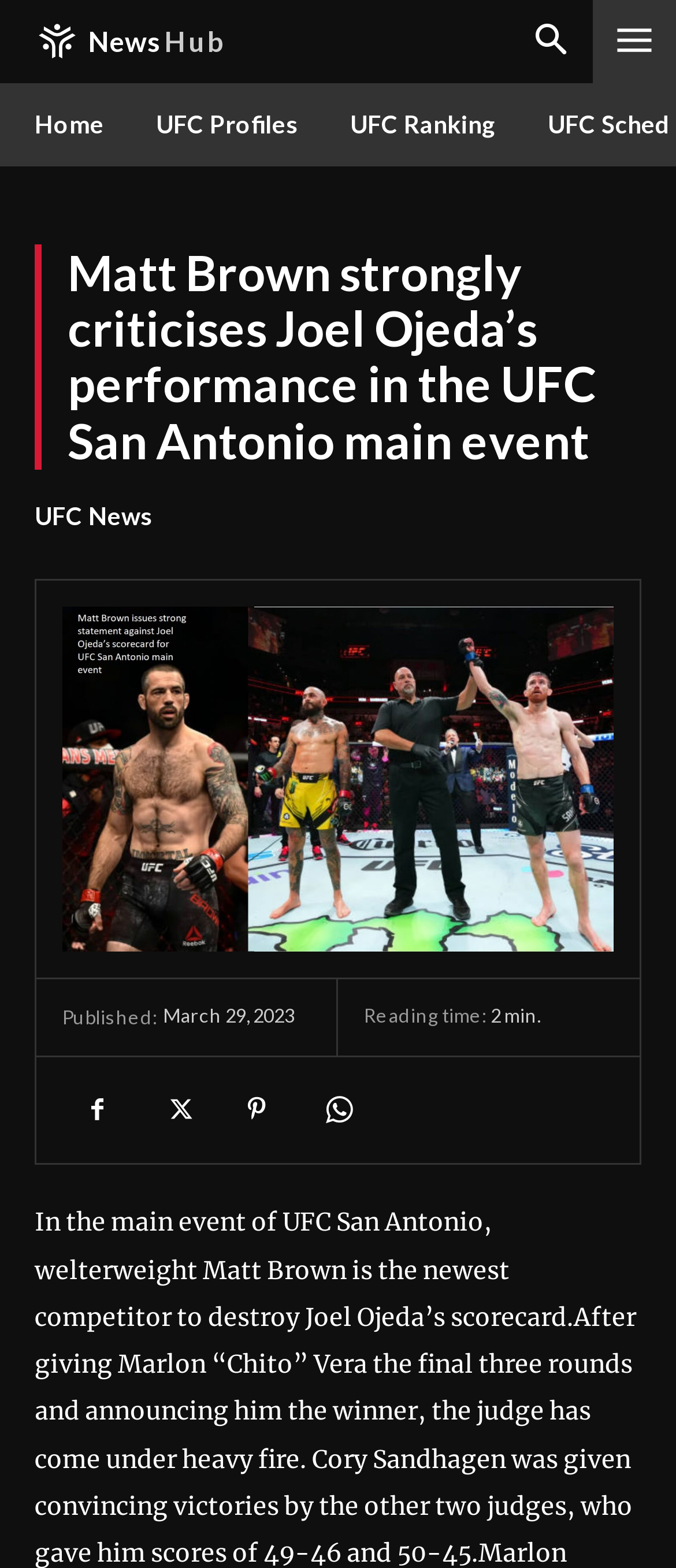Kindly determine the bounding box coordinates for the area that needs to be clicked to execute this instruction: "View UFC Profiles".

[0.192, 0.053, 0.479, 0.106]